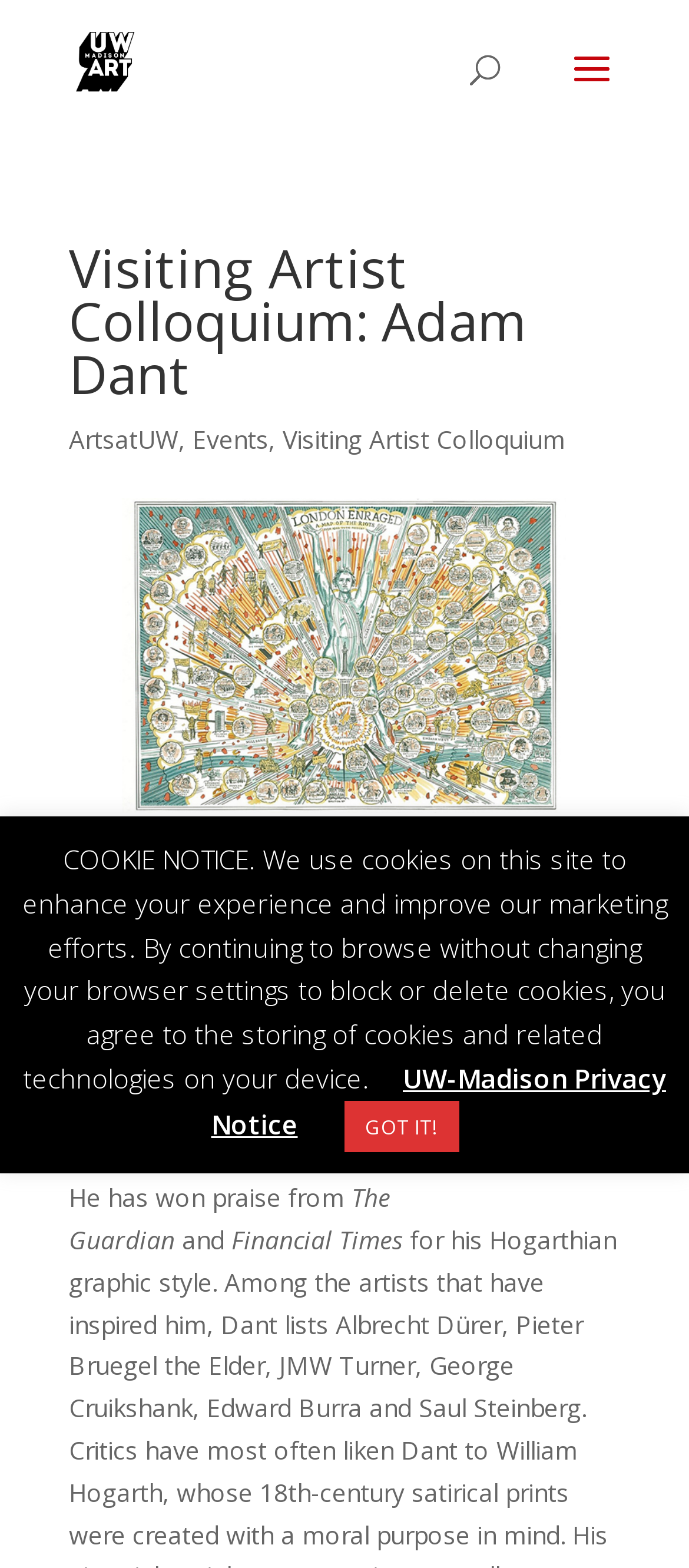Extract the primary headline from the webpage and present its text.

Visiting Artist Colloquium: Adam Dant